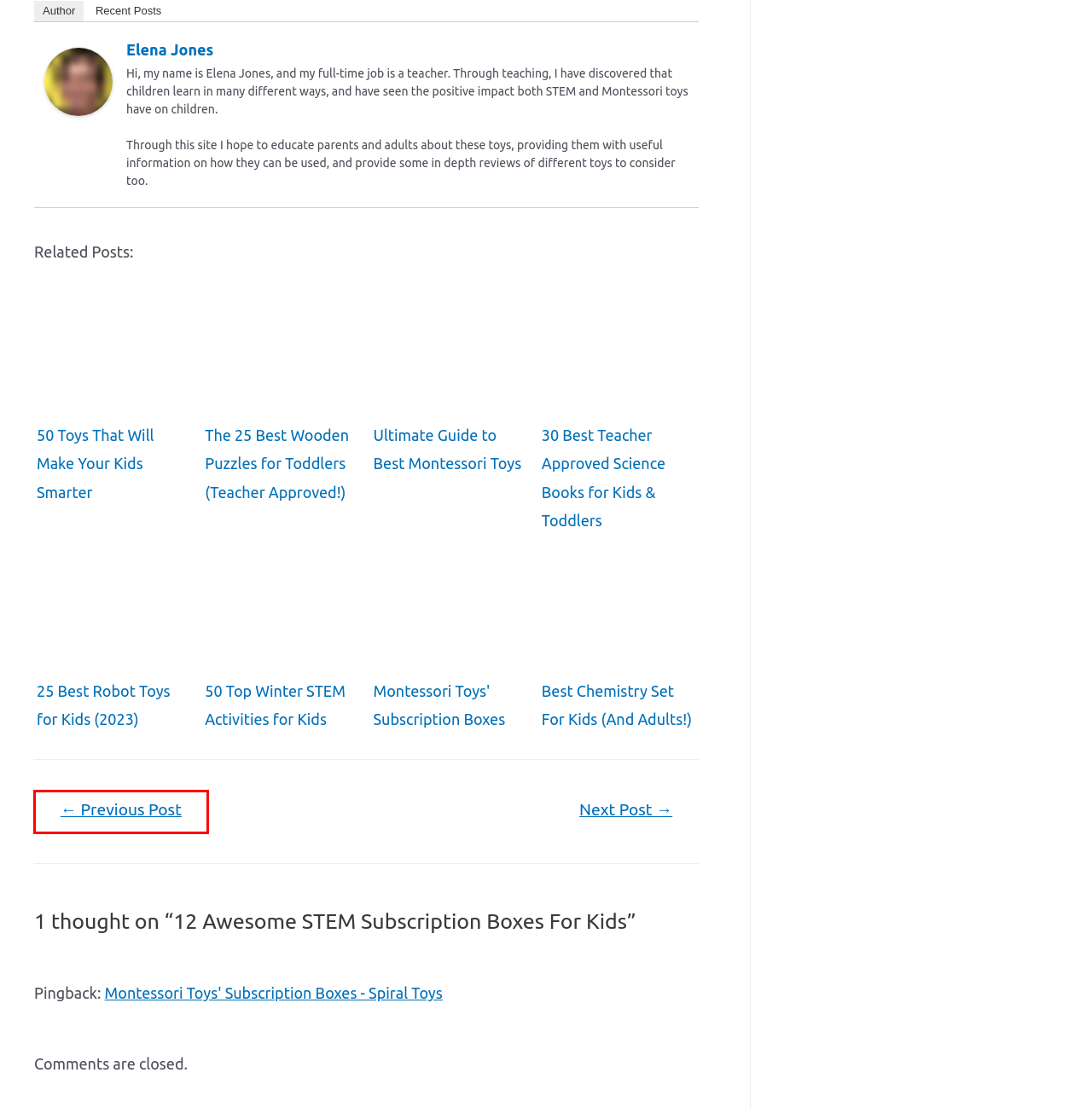Review the screenshot of a webpage which includes a red bounding box around an element. Select the description that best fits the new webpage once the element in the bounding box is clicked. Here are the candidates:
A. Ultimate Guide to Best Montessori Toys - Spiral Toys
B. 6 Projects For Learning About Simple Machines - Spiral Toys
C. The 25 Best Wooden Puzzles for Toddlers (Teacher Approved!) - Spiral Toys
D. Montessori Toys' Subscription Boxes - Spiral Toys
E. 50 Toys That Will Make Your Kids Smarter - Spiral Toys
F. Best Chemistry Set For Kids (And Adults!) - Spiral Toys
G. 30 Best Teacher Approved Science Books for Kids & Toddlers - Spiral Toys
H. 50 Top Winter STEM Activities for Kids - Spiral Toys

B